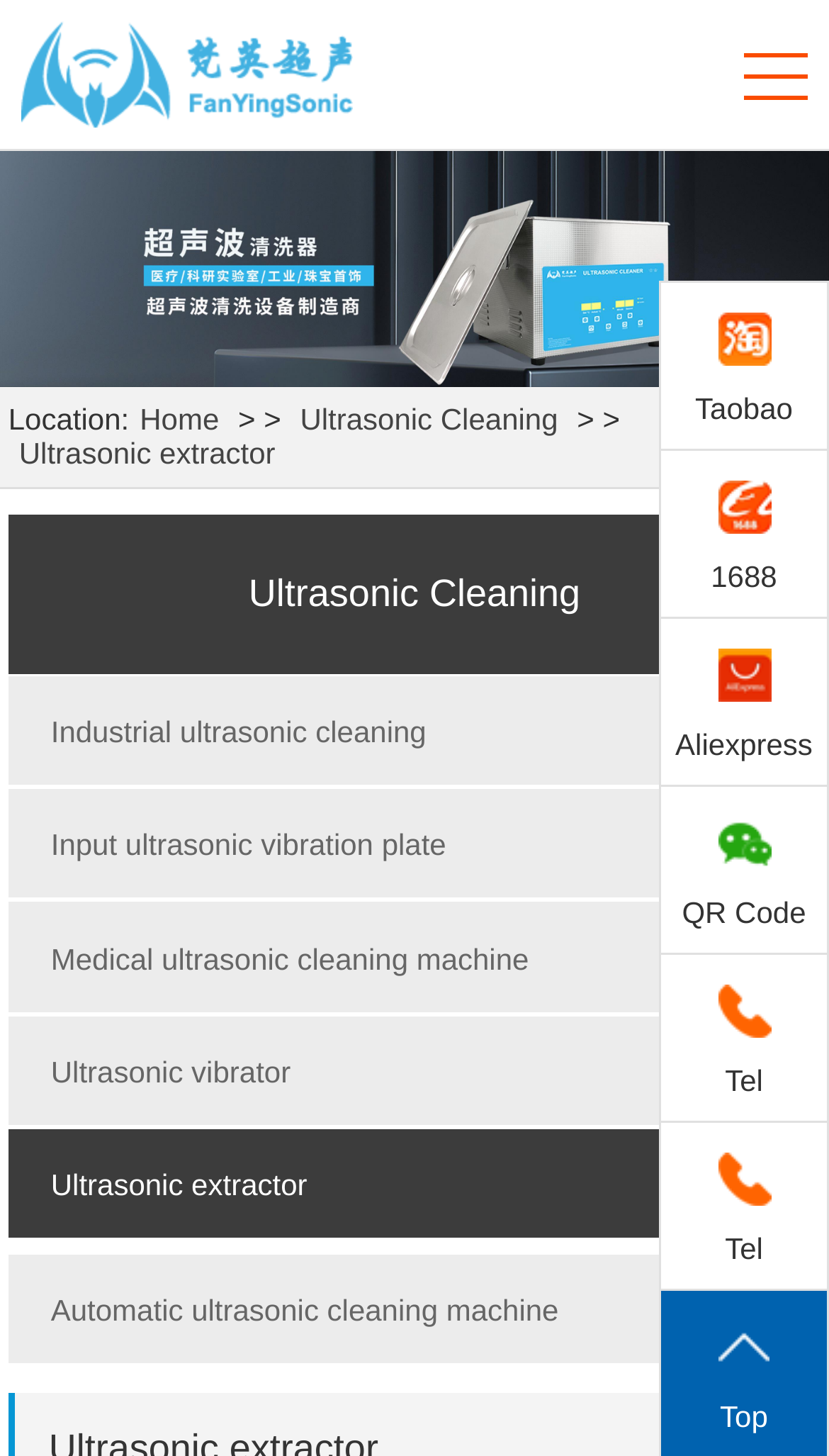Determine the bounding box coordinates of the clickable region to follow the instruction: "Click the link to Ultrasonic Cleaning".

[0.362, 0.277, 0.673, 0.3]